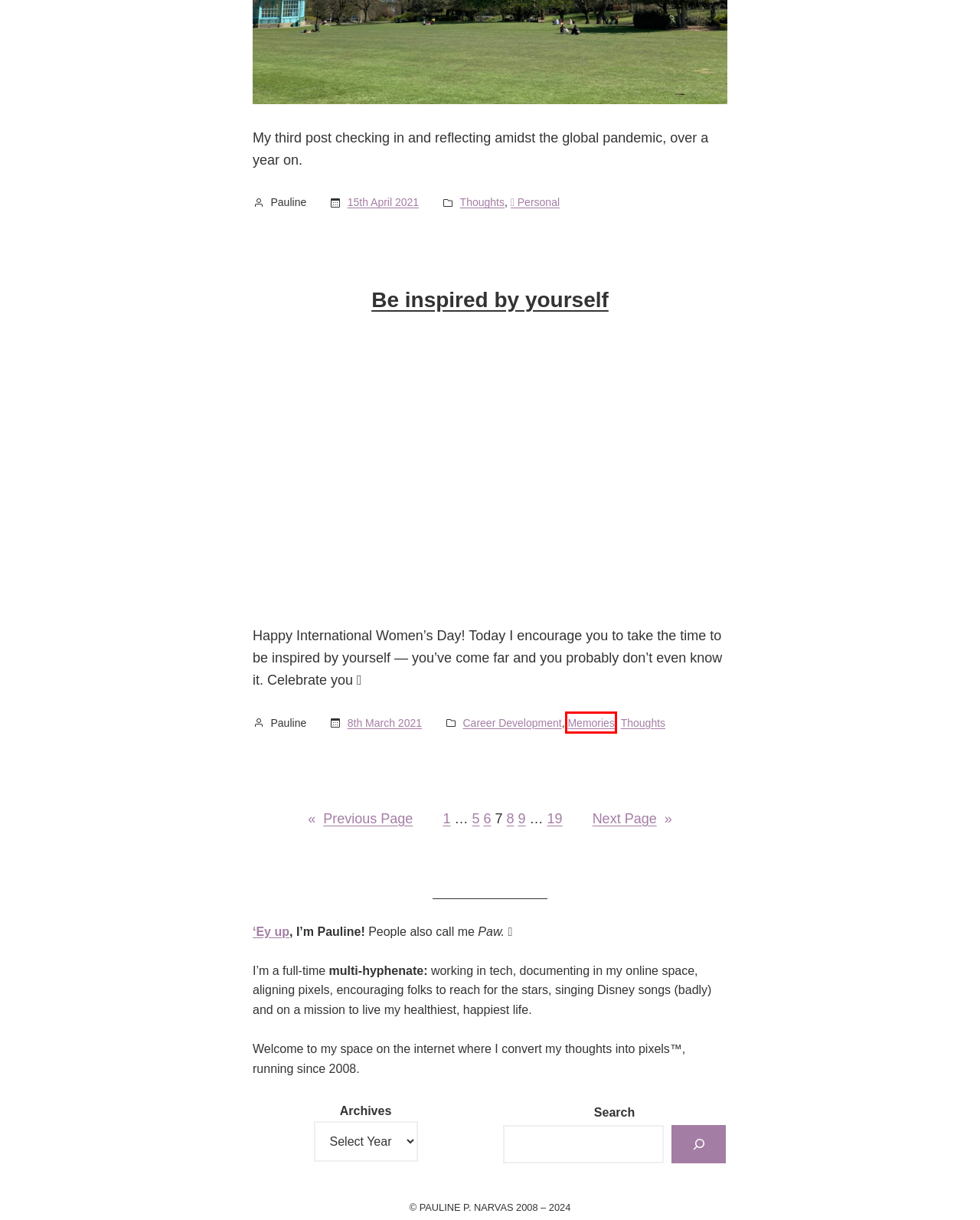You have a screenshot of a webpage with an element surrounded by a red bounding box. Choose the webpage description that best describes the new page after clicking the element inside the red bounding box. Here are the candidates:
A. Figuring it out · a blog by Pawlean
B. [Archives] 🌱 Self-Development · Career Development · a blog by Pawlean
C. 🌸 Personal Archives · Page 9 of 19 · a blog by Pawlean
D. Be inspired by yourself · a blog by Pawlean
E. [Archives] 🌸 Personal · Thoughts · a blog by Pawlean
F. 🌸 Personal Archives · Page 6 of 19 · a blog by Pawlean
G. [Archives] 🌸 Personal · Memories · a blog by Pawlean
H. 🌸 Personal Archives · Page 19 of 19 · a blog by Pawlean

G